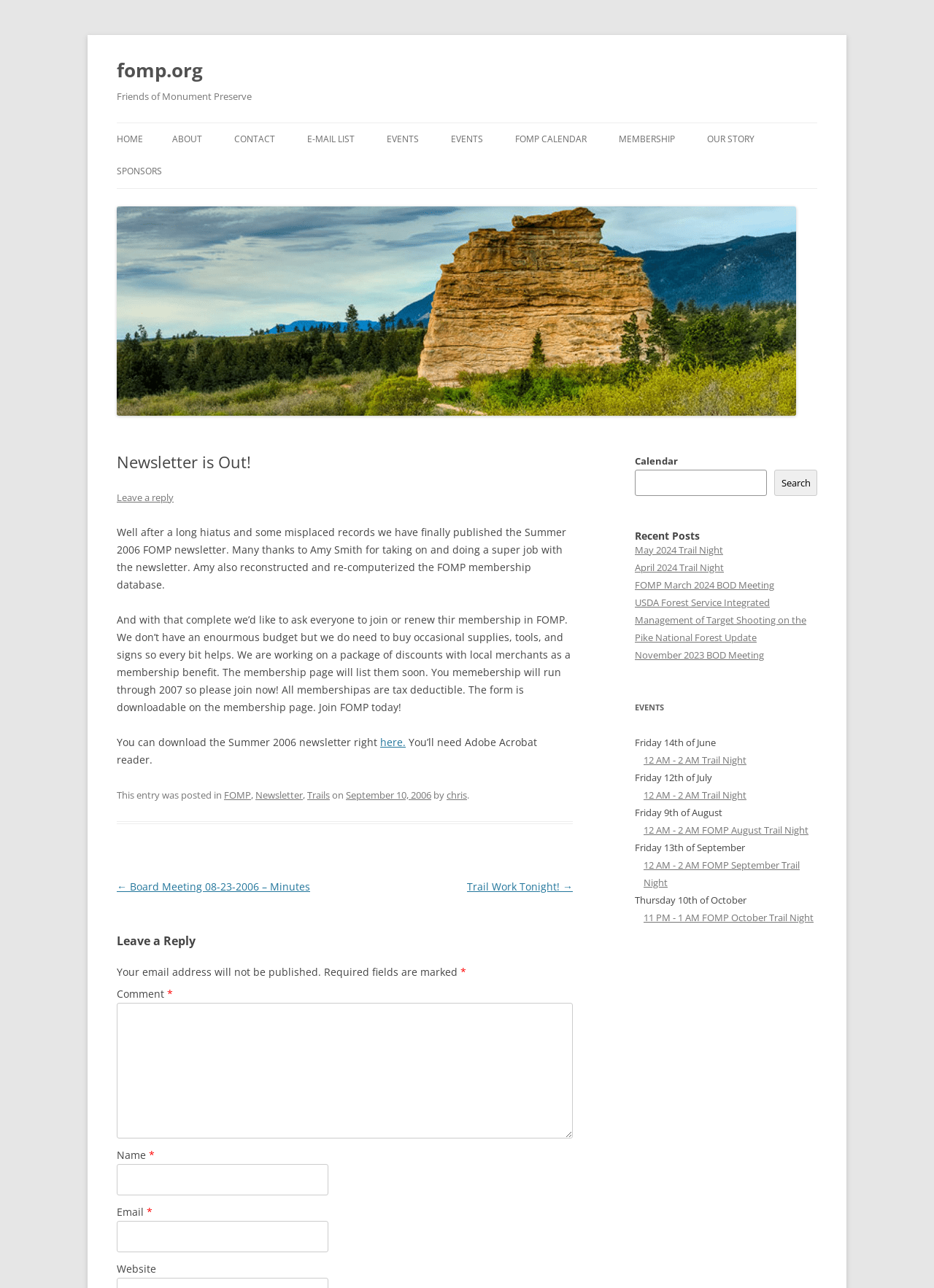Use one word or a short phrase to answer the question provided: 
What is the format of the downloadable newsletter?

Adobe Acrobat